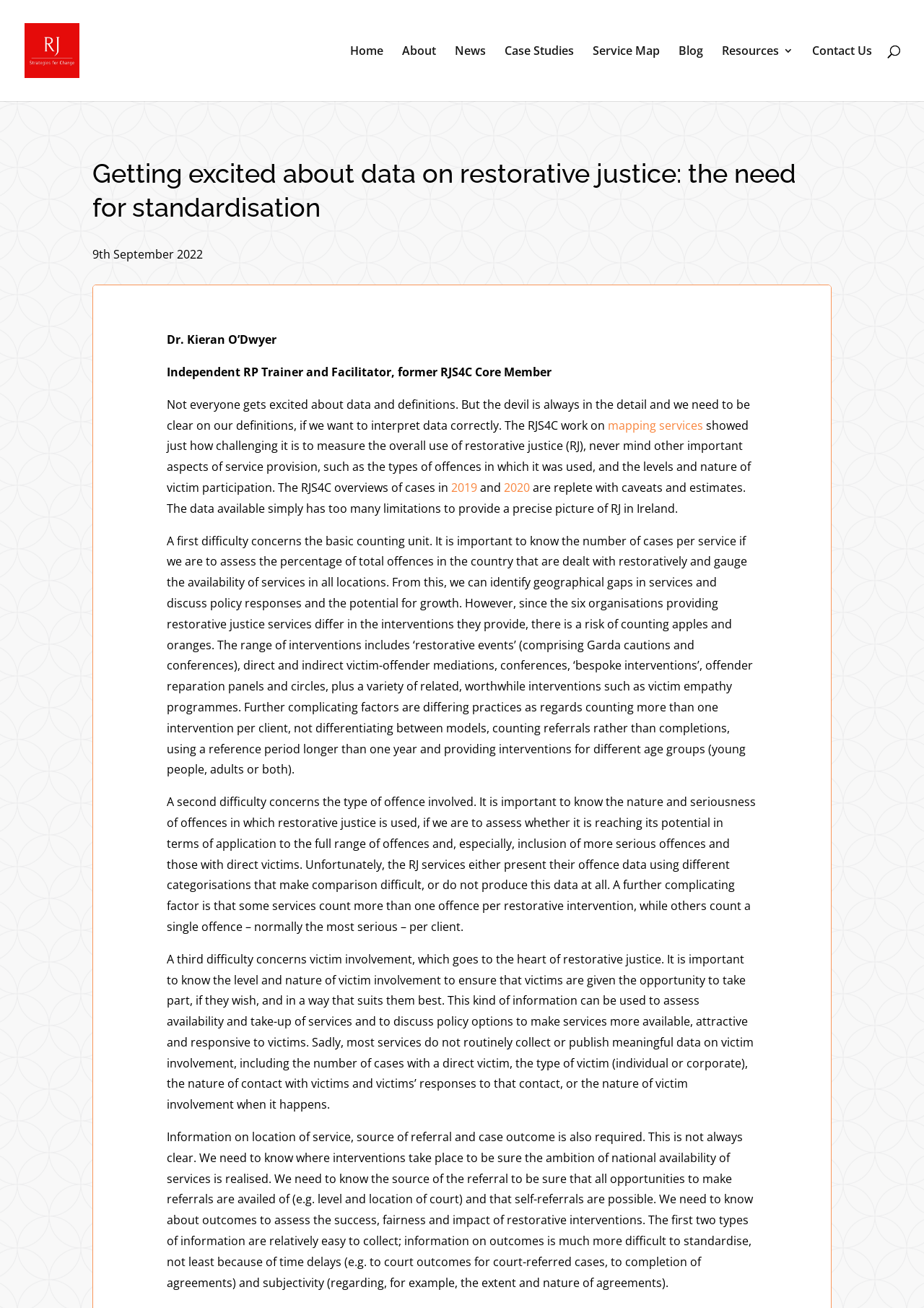Extract the bounding box coordinates for the HTML element that matches this description: "Service Map". The coordinates should be four float numbers between 0 and 1, i.e., [left, top, right, bottom].

[0.641, 0.035, 0.714, 0.077]